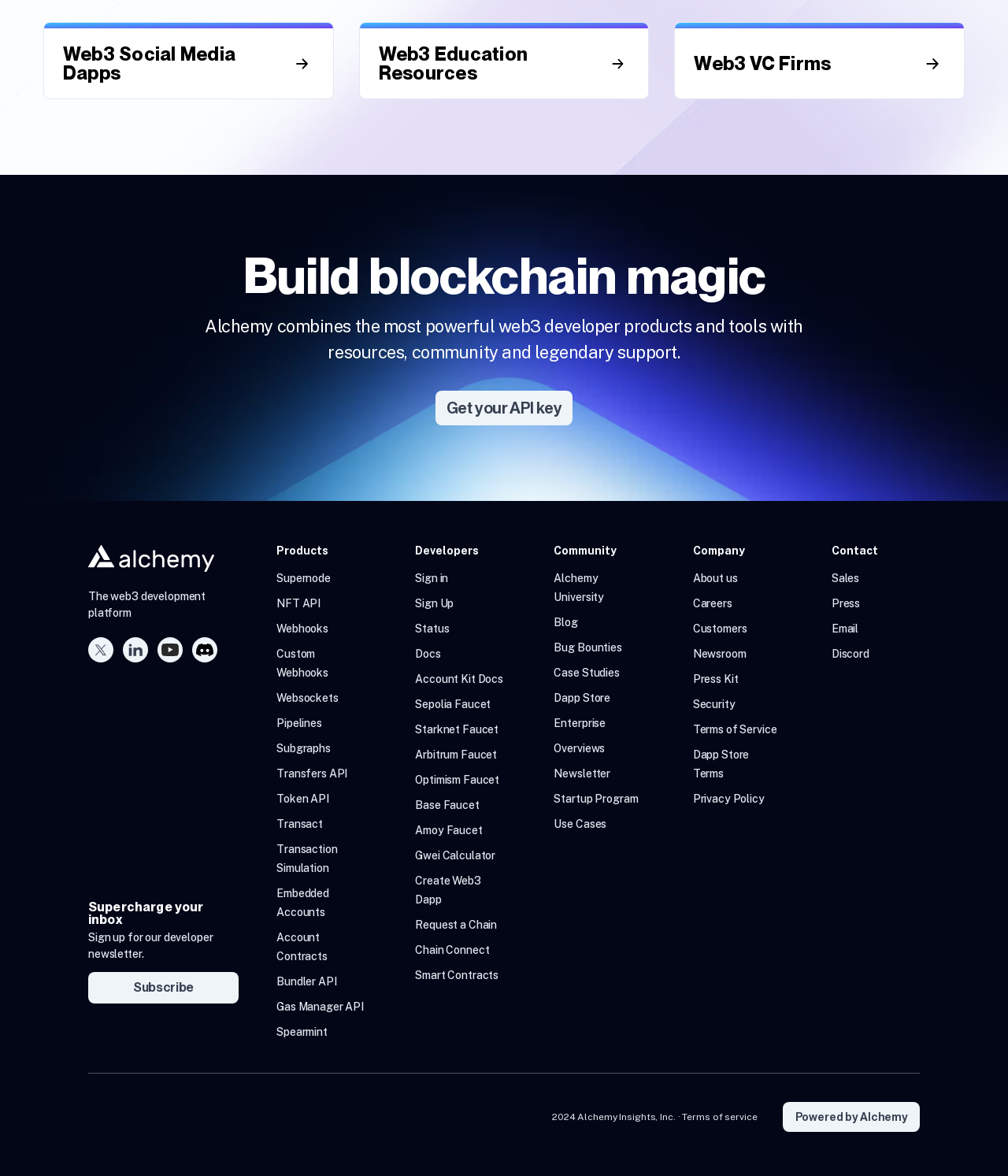Using the information in the image, give a comprehensive answer to the question: 
What is the name of the company behind Alchemy?

The footer section of the webpage contains the company's logo and name, 'Alchemy', along with a description 'The web3 development platform'. This suggests that Alchemy is the name of the company behind the platform.